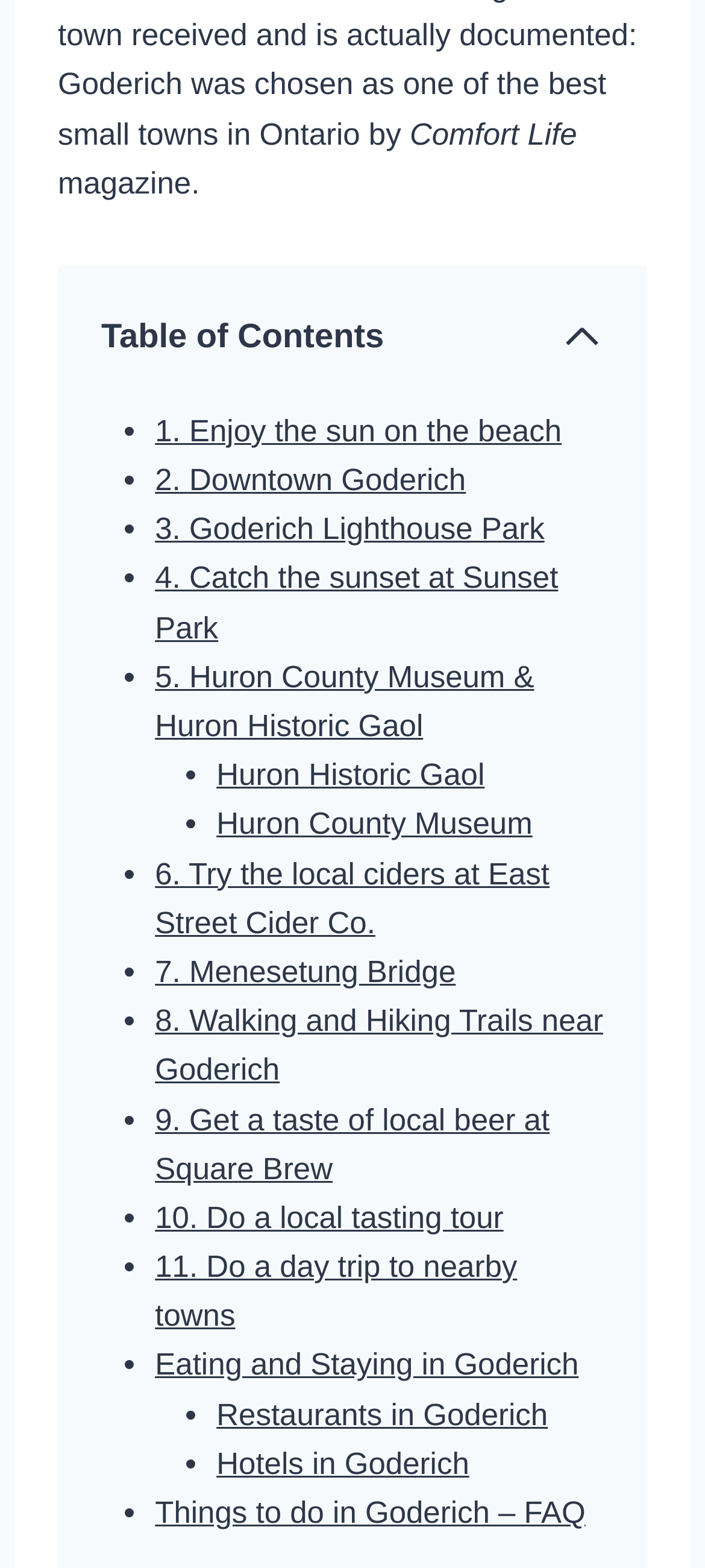What is the name of the magazine?
Use the screenshot to answer the question with a single word or phrase.

Comfort Life